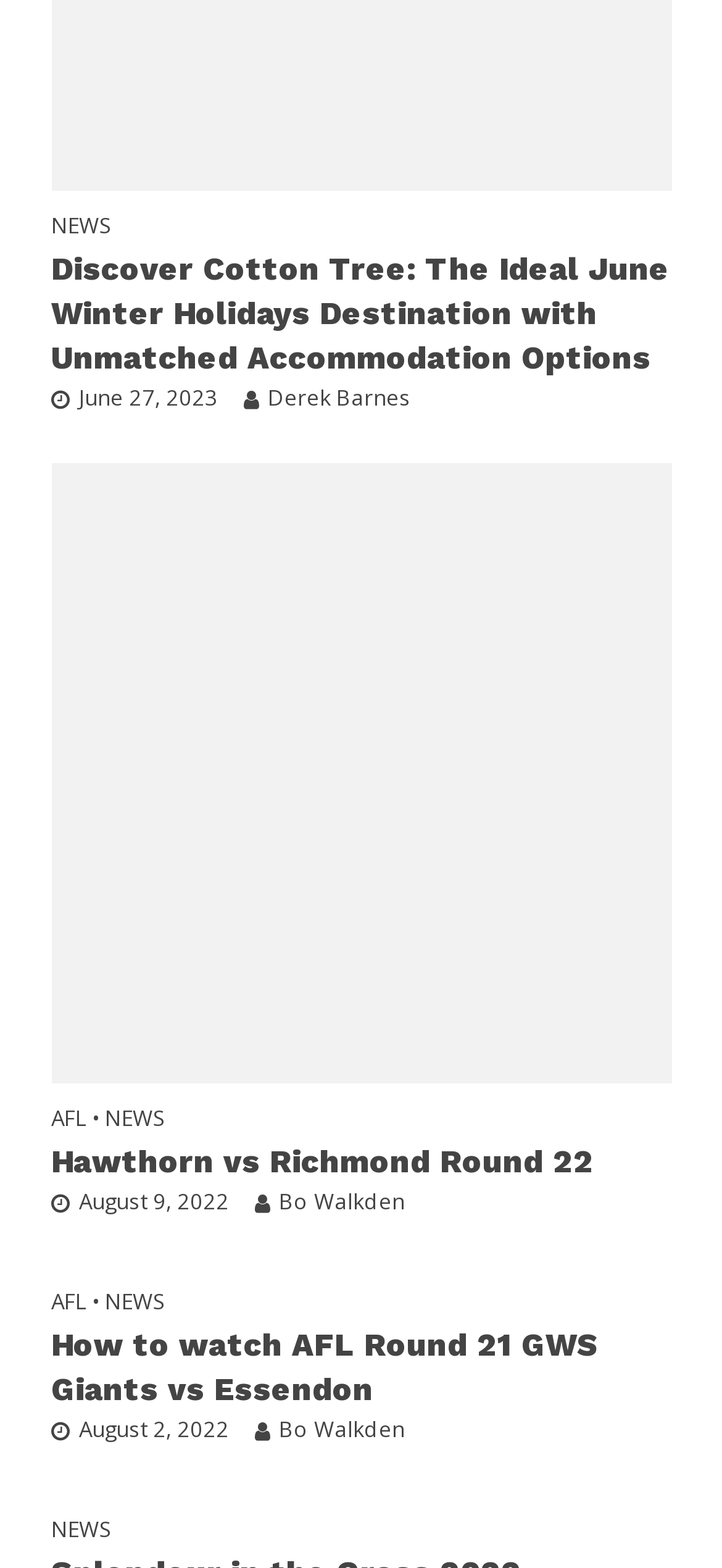Bounding box coordinates are specified in the format (top-left x, top-left y, bottom-right x, bottom-right y). All values are floating point numbers bounded between 0 and 1. Please provide the bounding box coordinate of the region this sentence describes: AFL

[0.071, 0.705, 0.119, 0.727]